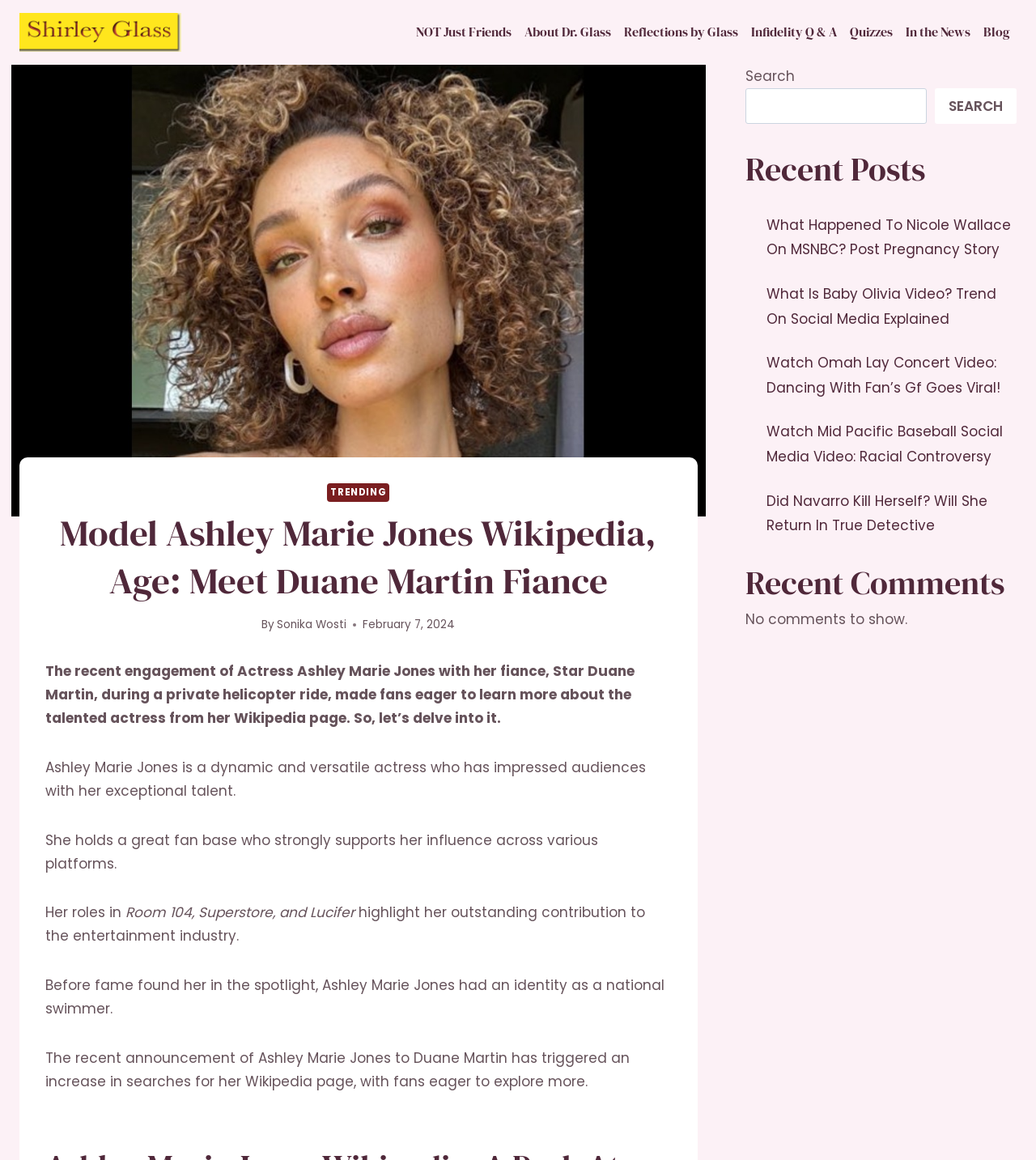Determine the bounding box coordinates of the clickable element to achieve the following action: 'Click the 'NOT Just Friends' link'. Provide the coordinates as four float values between 0 and 1, formatted as [left, top, right, bottom].

[0.395, 0.013, 0.5, 0.043]